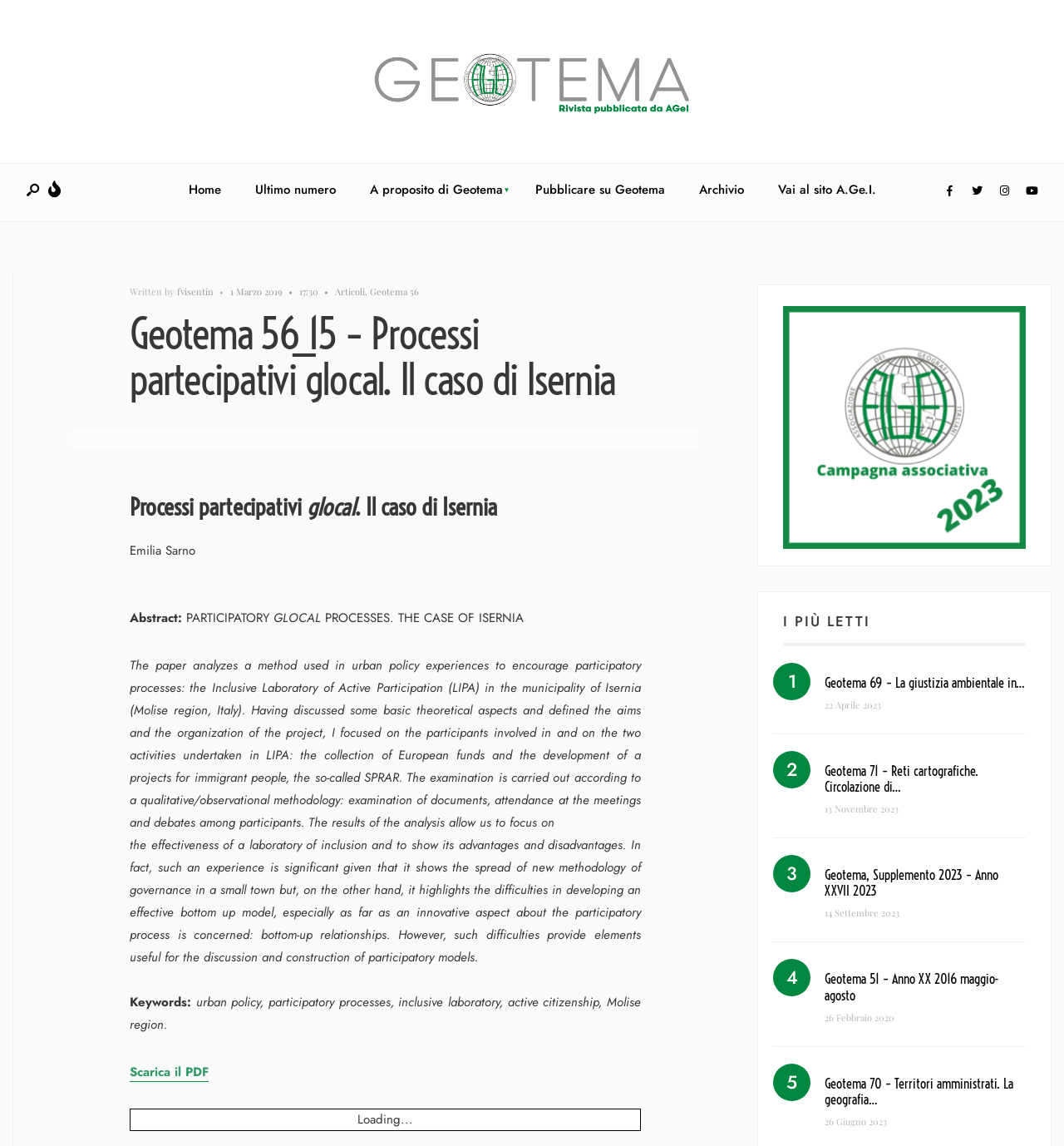What is the date of the article 'Geotema 69 – La giustizia ambientale in…'? Observe the screenshot and provide a one-word or short phrase answer.

22 Aprile 2023